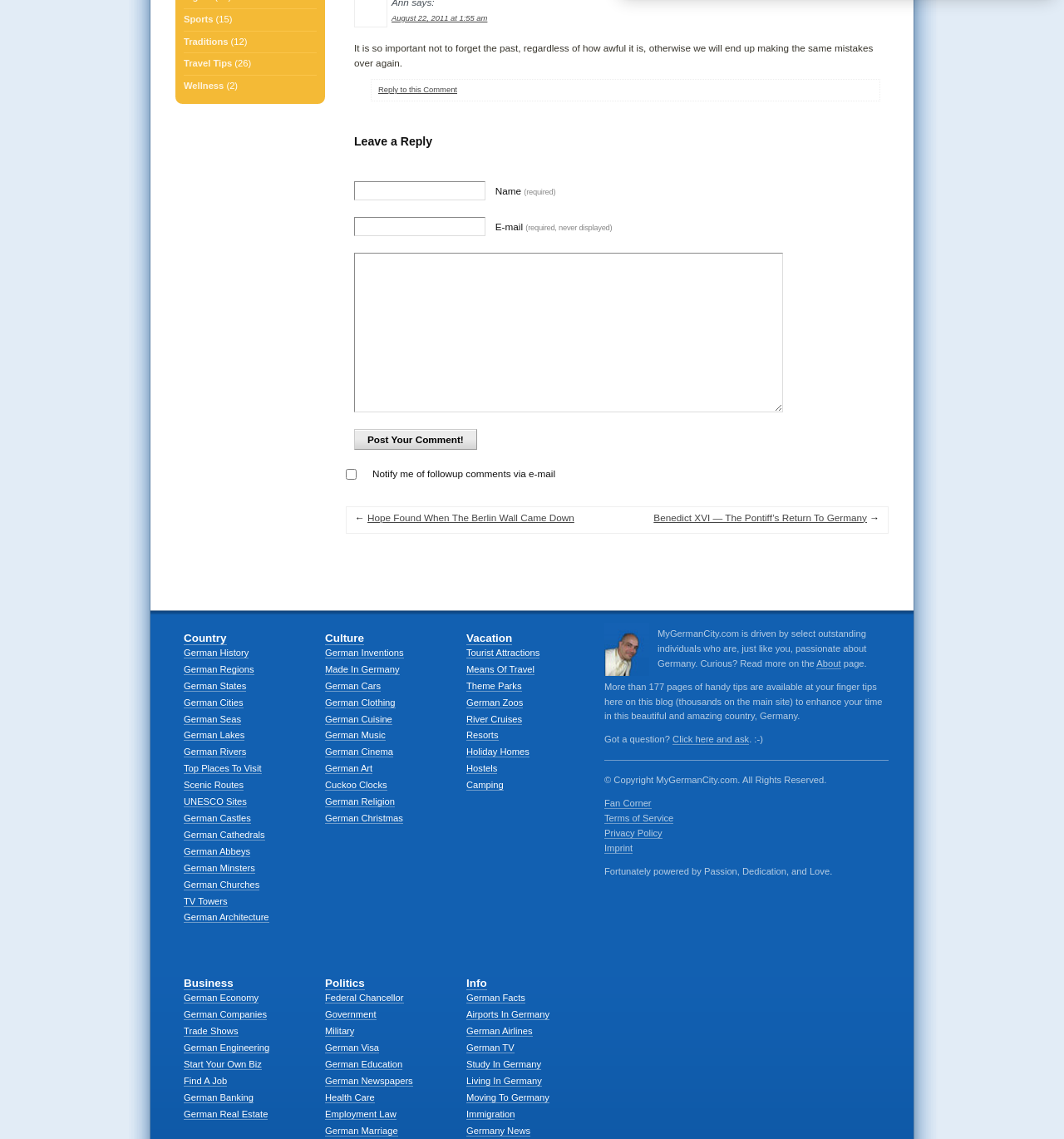Show the bounding box coordinates for the element that needs to be clicked to execute the following instruction: "Read the article 'Hope Found When The Berlin Wall Came Down'". Provide the coordinates in the form of four float numbers between 0 and 1, i.e., [left, top, right, bottom].

[0.345, 0.449, 0.54, 0.459]